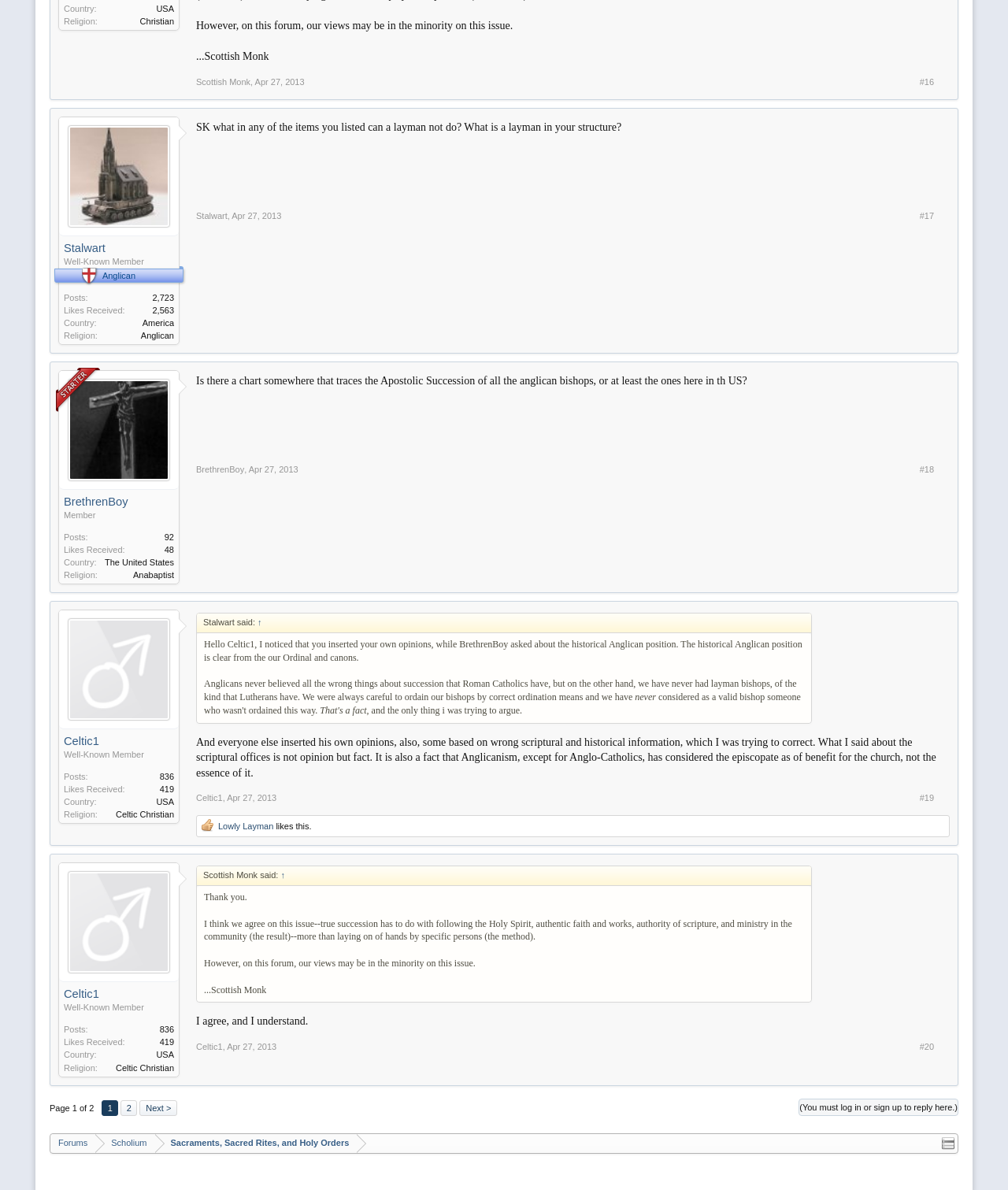What is the country of BrethrenBoy?
Please give a detailed answer to the question using the information shown in the image.

I found the answer by looking at the description list for BrethrenBoy, where it says 'Country: The United States'.